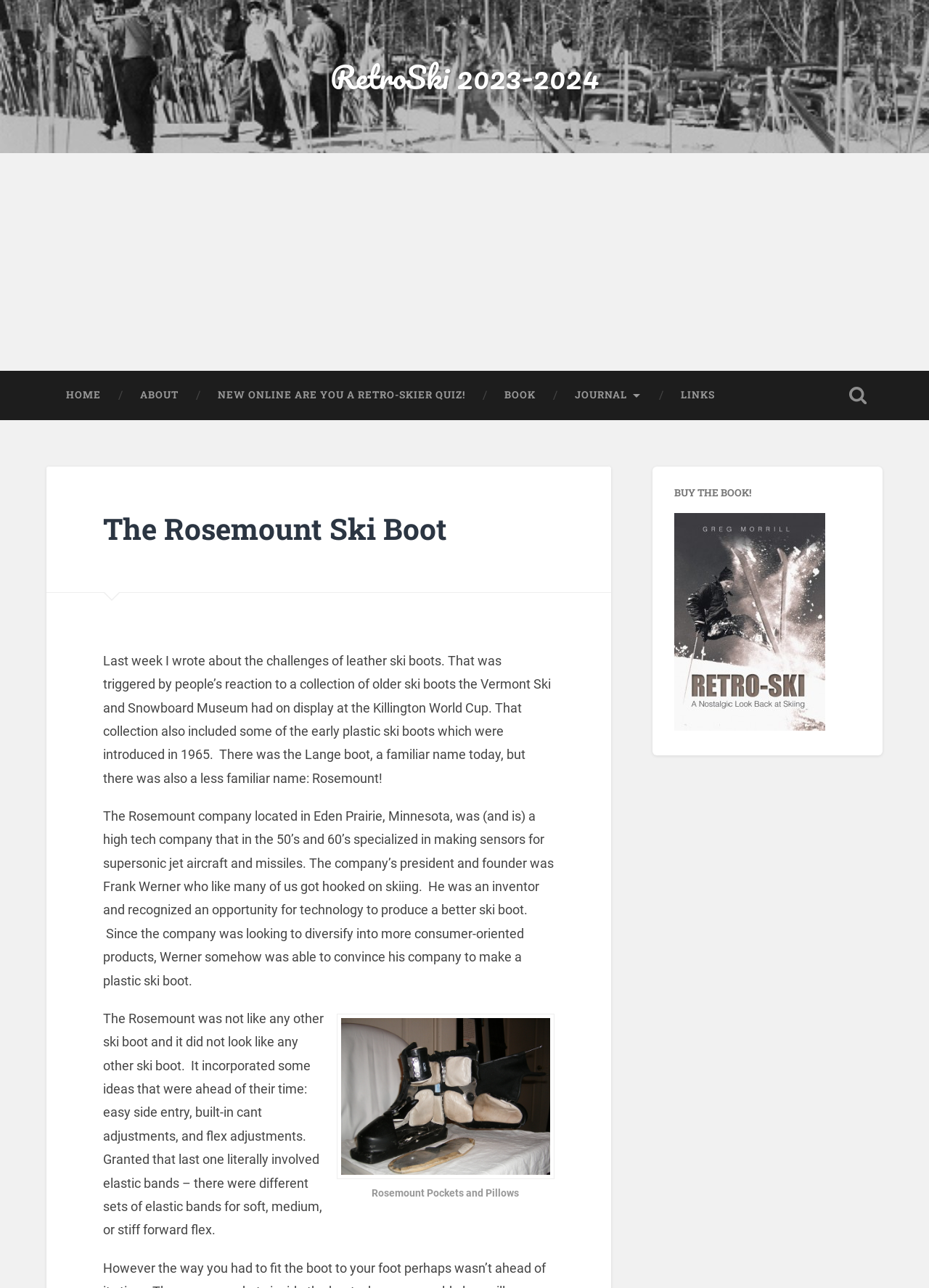What is the name of the book being promoted on this webpage?
Based on the content of the image, thoroughly explain and answer the question.

I found the answer by looking at the heading element with the text 'BUY THE BOOK!' and the surrounding context, which suggests that the webpage is promoting a book called 'Retro-Ski Book'.